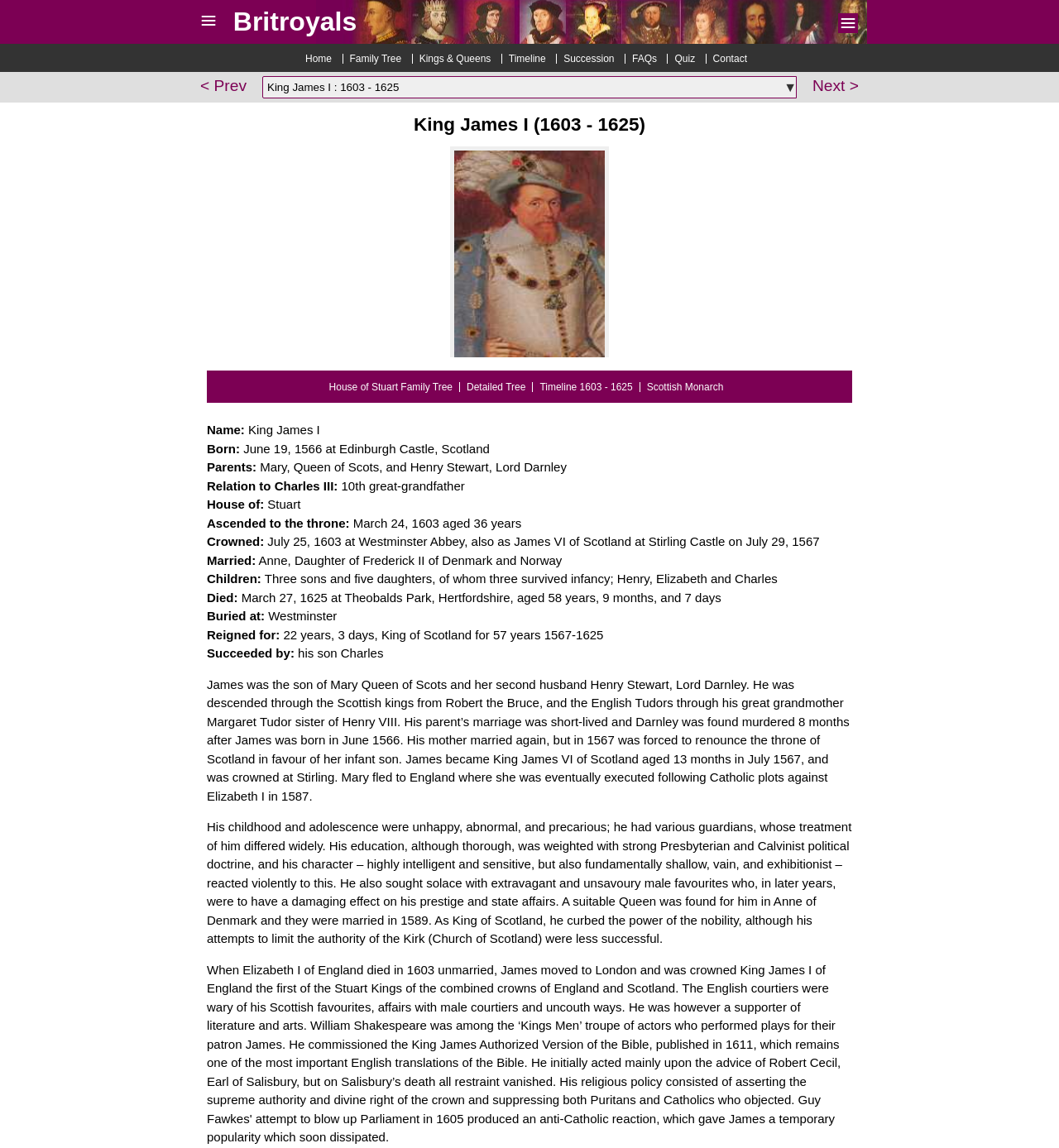What is the name of King James I's wife?
Offer a detailed and exhaustive answer to the question.

I discovered the answer by reading the text 'Married: Anne, Daughter of Frederick II of Denmark and Norway'.